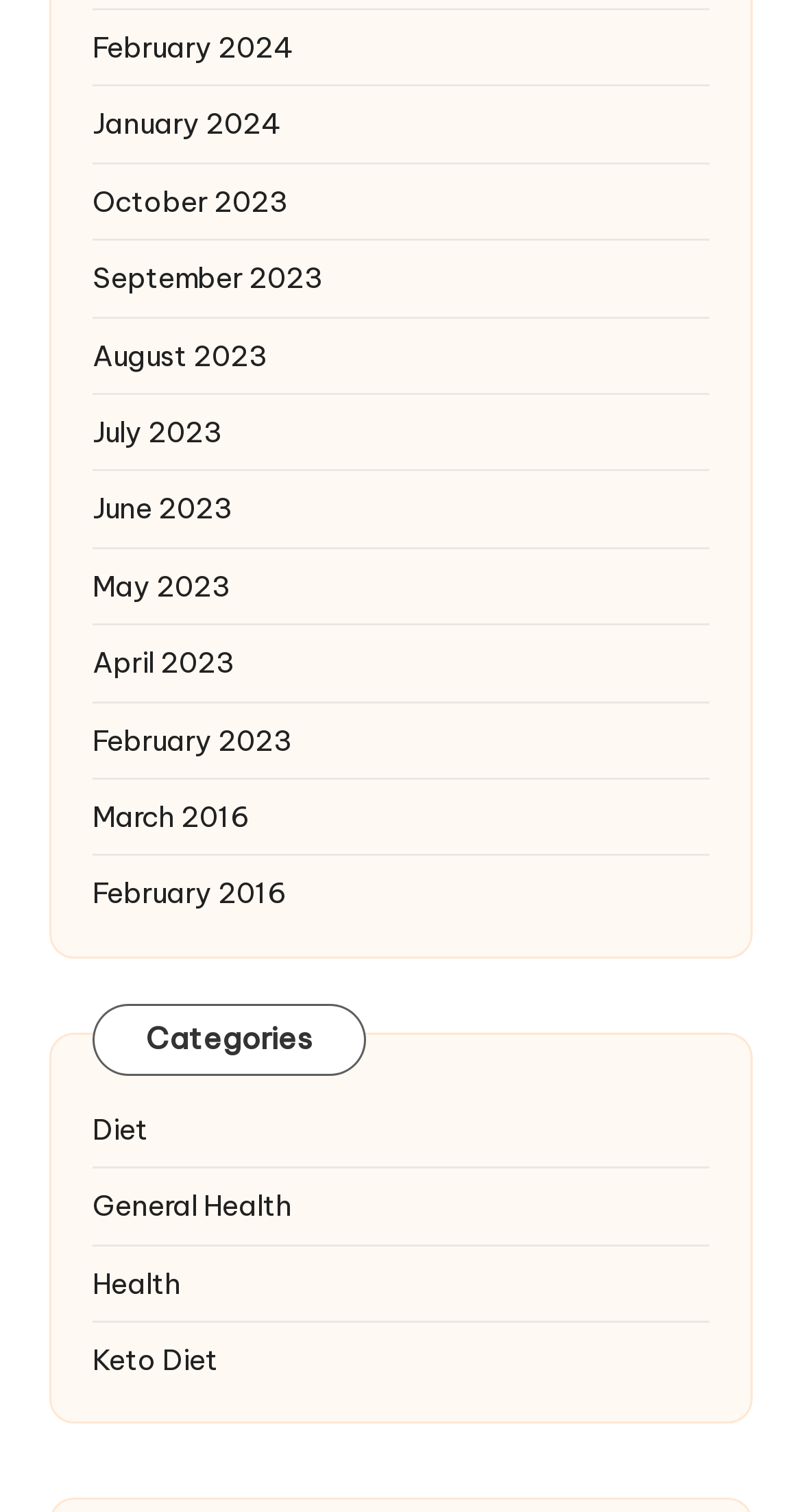Consider the image and give a detailed and elaborate answer to the question: 
How many categories are listed?

I counted the number of links under the 'Categories' heading and found that there are 5 categories listed: Diet, General Health, Health, Keto Diet.